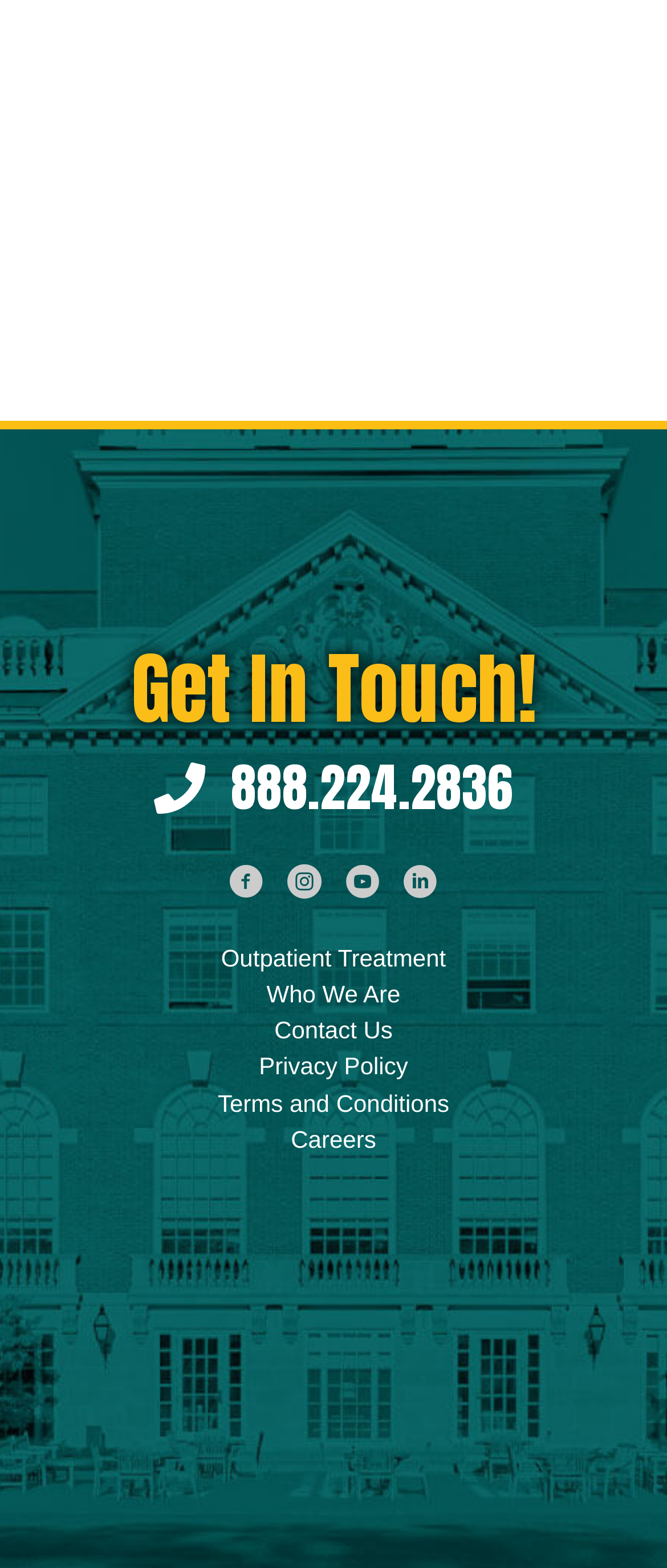Locate the UI element described by Who We Are and provide its bounding box coordinates. Use the format (top-left x, top-left y, bottom-right x, bottom-right y) with all values as floating point numbers between 0 and 1.

[0.4, 0.625, 0.6, 0.643]